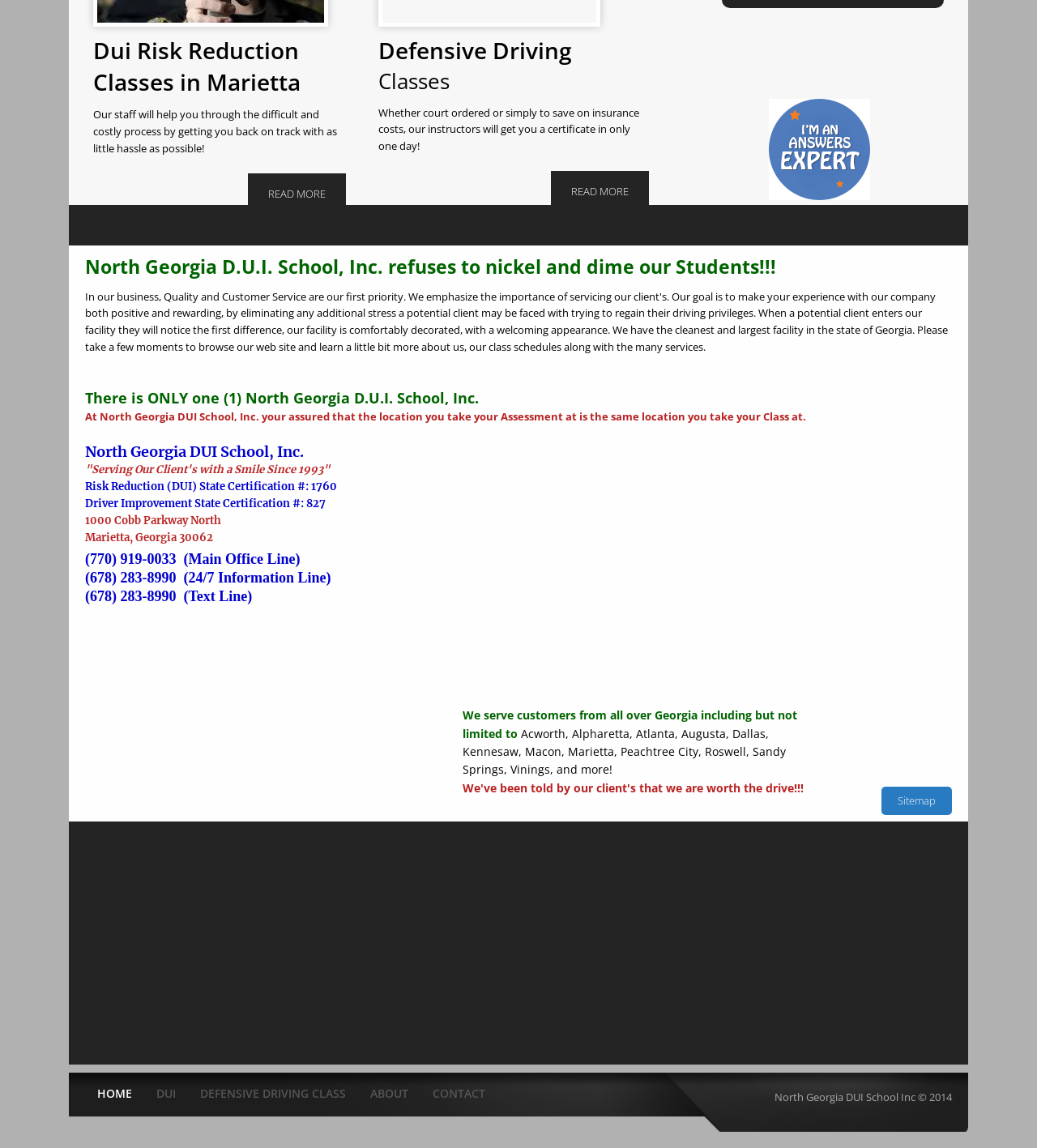Please provide a detailed answer to the question below based on the screenshot: 
What is the address of the school?

I found the answer by looking at the link element with ID 511. It has the text '1000 Cobb Parkway North Marietta, Georgia 30062' which is likely to be the address of the school.